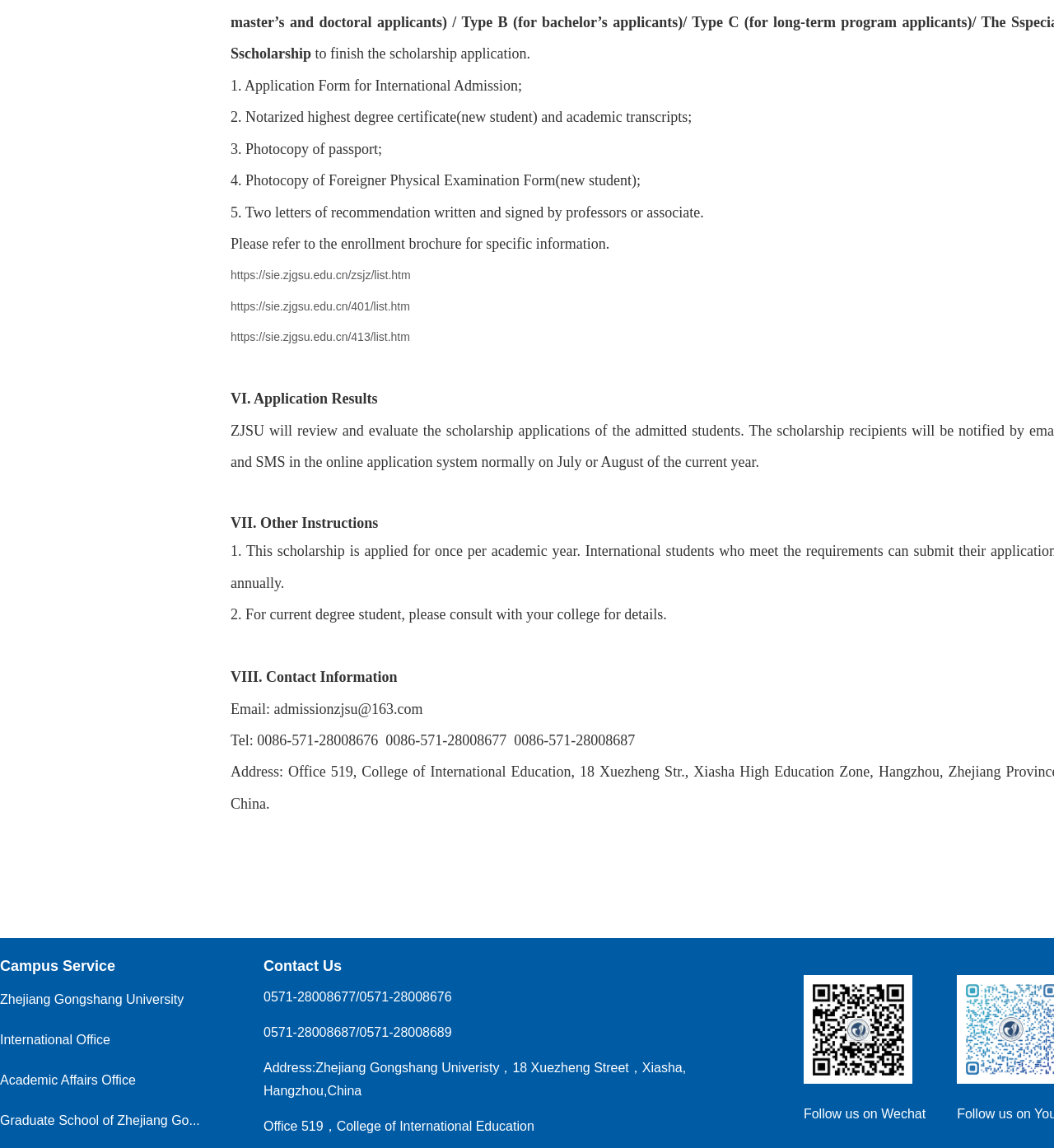Determine the bounding box coordinates of the region to click in order to accomplish the following instruction: "Click the link to access the contact information". Provide the coordinates as four float numbers between 0 and 1, specifically [left, top, right, bottom].

[0.0, 0.865, 0.174, 0.877]